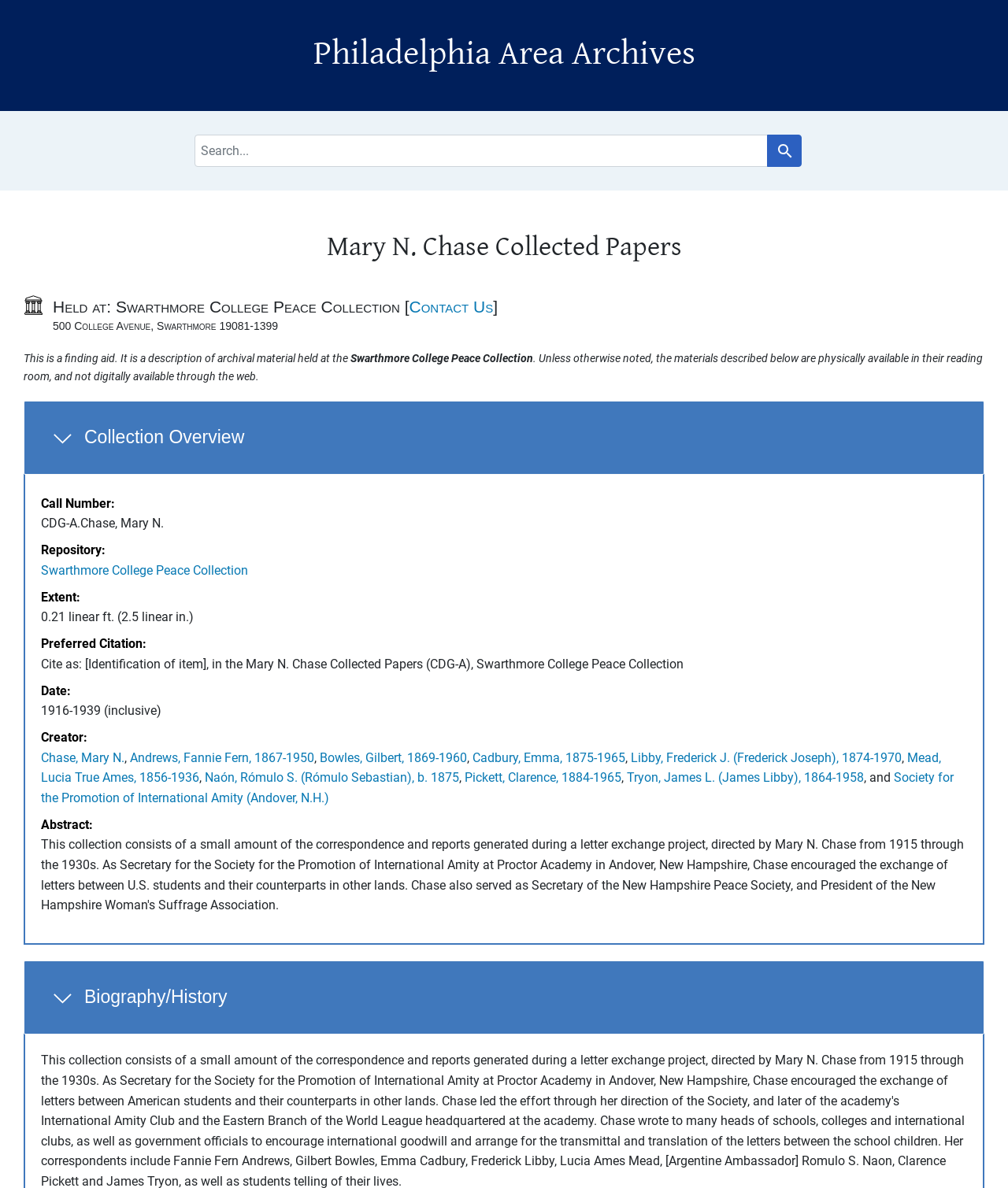Locate the bounding box coordinates of the region to be clicked to comply with the following instruction: "Search for something". The coordinates must be four float numbers between 0 and 1, in the form [left, top, right, bottom].

[0.193, 0.113, 0.762, 0.141]